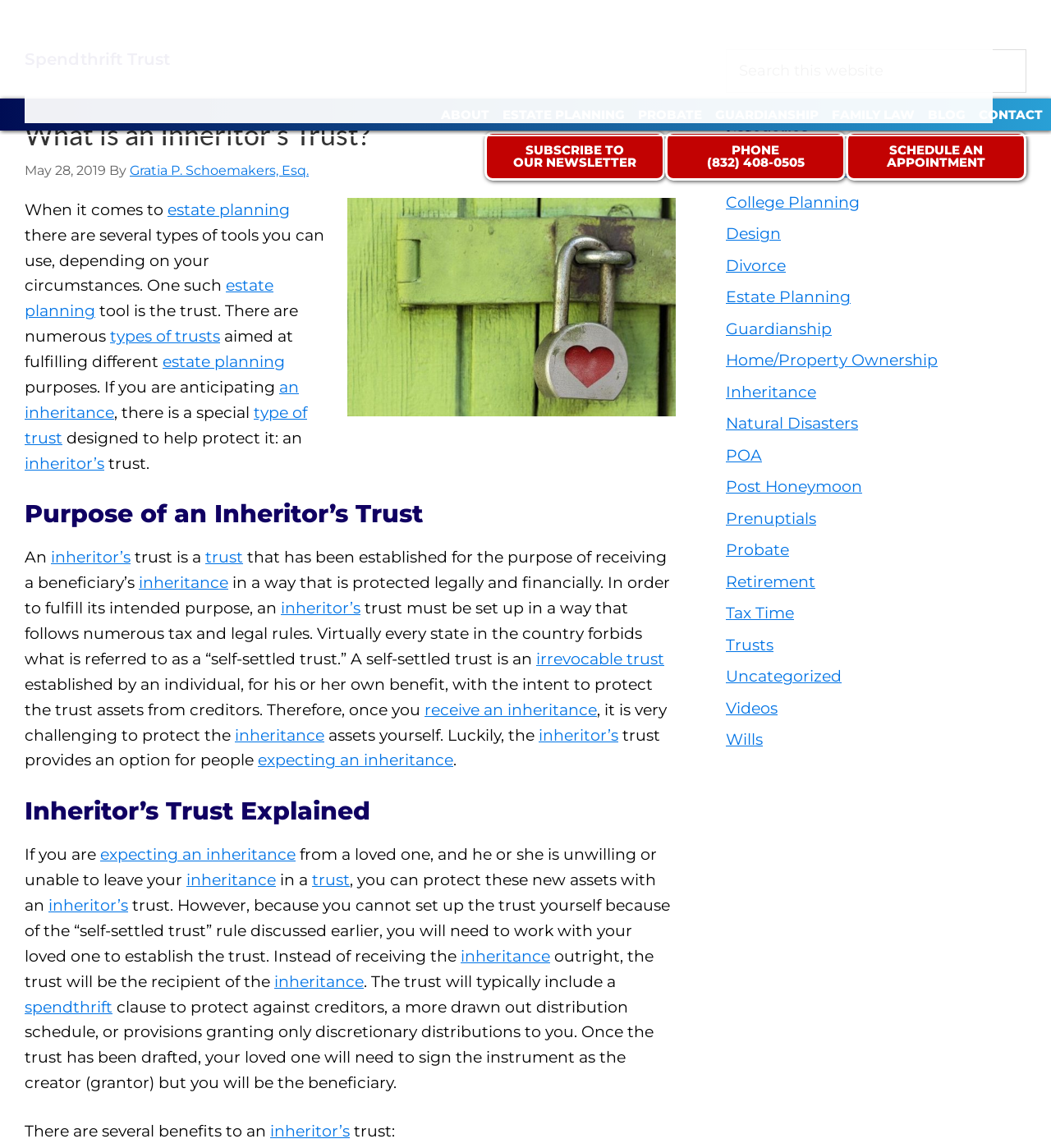What is the name of the law firm?
Please provide a comprehensive answer based on the details in the screenshot.

The name of the law firm can be found in the link element with the text 'GP Schoemakers, PLLC - Trusts, Estates, Probate, Family Law Firm - Protecting You, Your Family, and Your Future' at the top of the webpage.